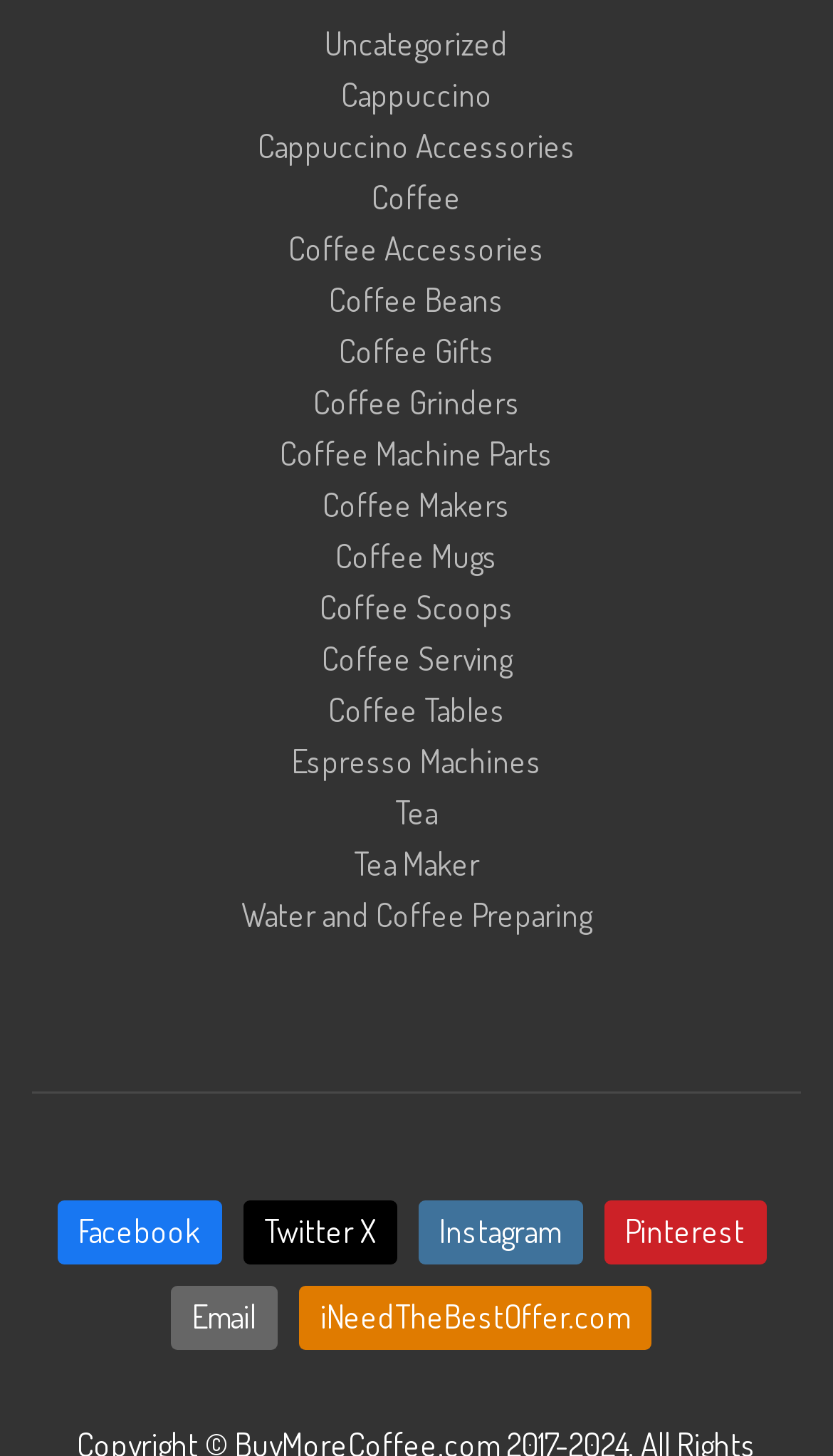Locate the bounding box coordinates of the element that should be clicked to execute the following instruction: "Go to Email".

[0.205, 0.883, 0.333, 0.927]